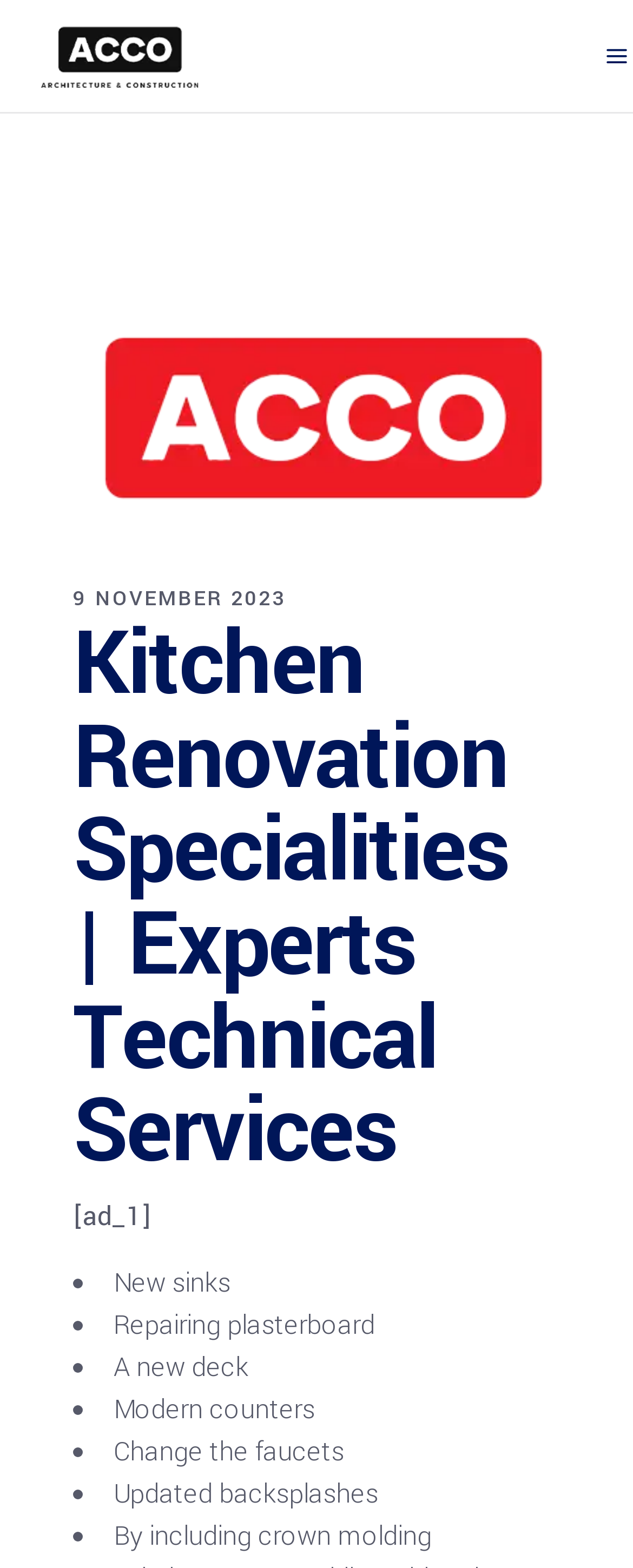Determine the bounding box of the UI element mentioned here: "MENU". The coordinates must be in the format [left, top, right, bottom] with values ranging from 0 to 1.

None